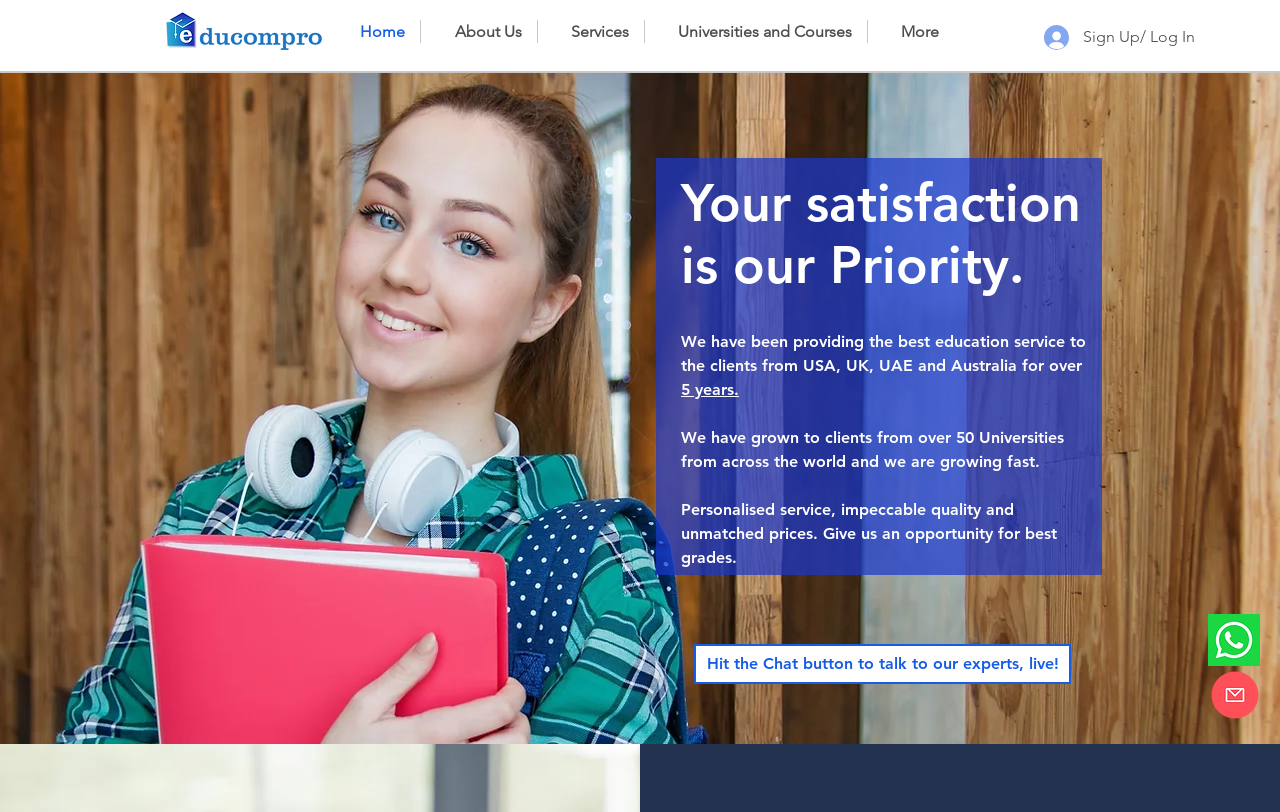Respond to the question below with a concise word or phrase:
What is the priority of the website?

User satisfaction